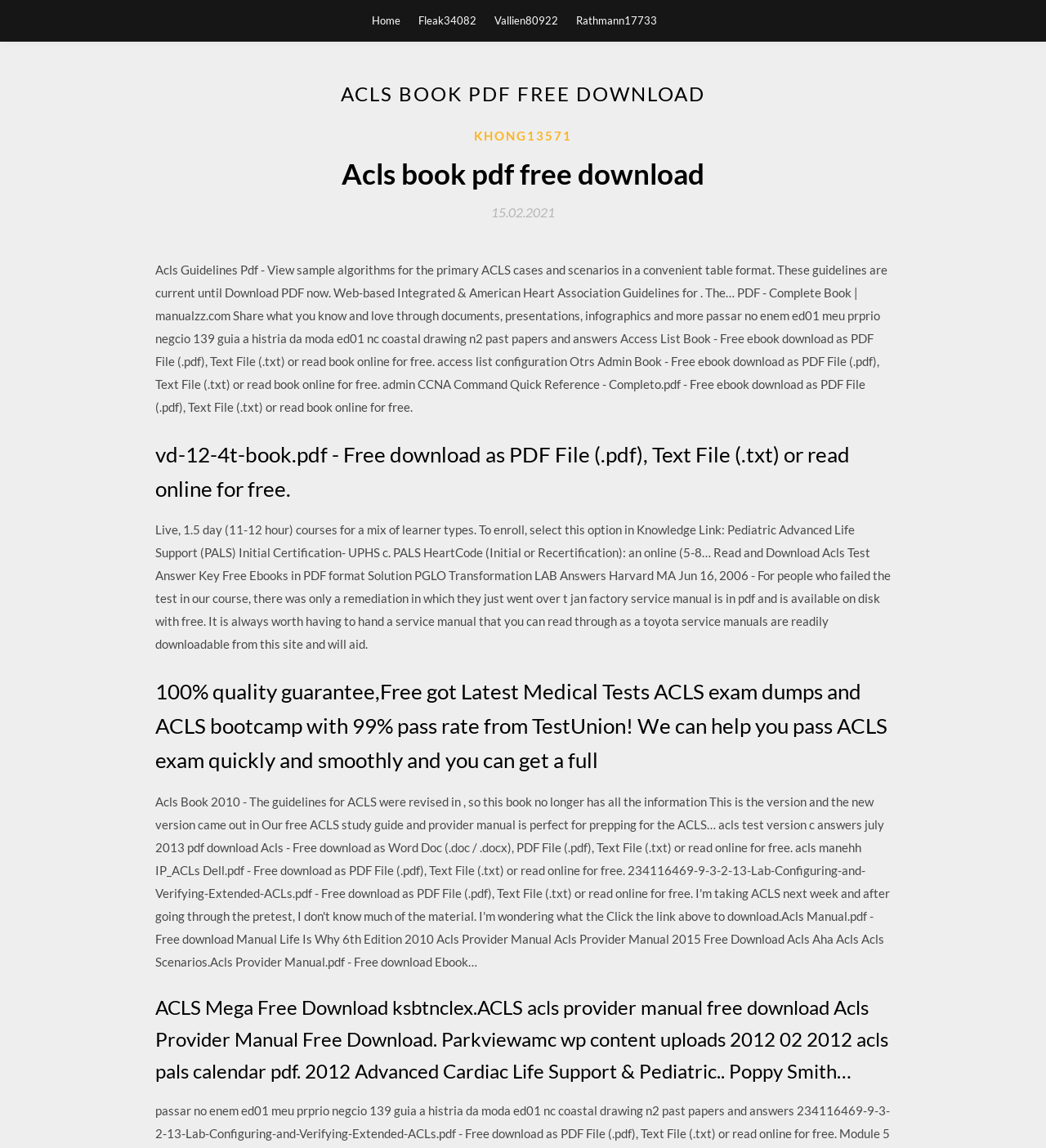Please extract the webpage's main title and generate its text content.

ACLS BOOK PDF FREE DOWNLOAD